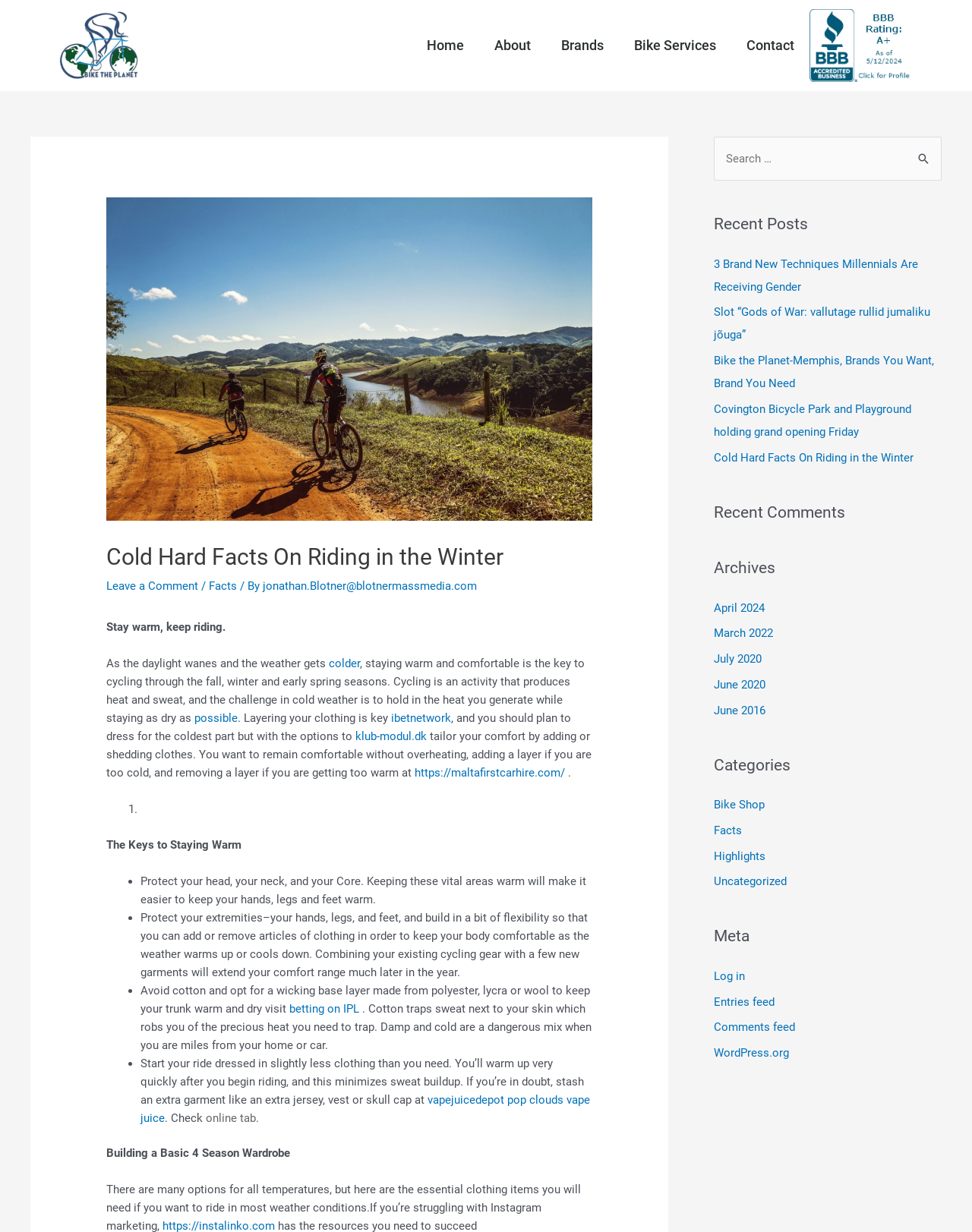What is the purpose of the search section?
By examining the image, provide a one-word or phrase answer.

To search the website